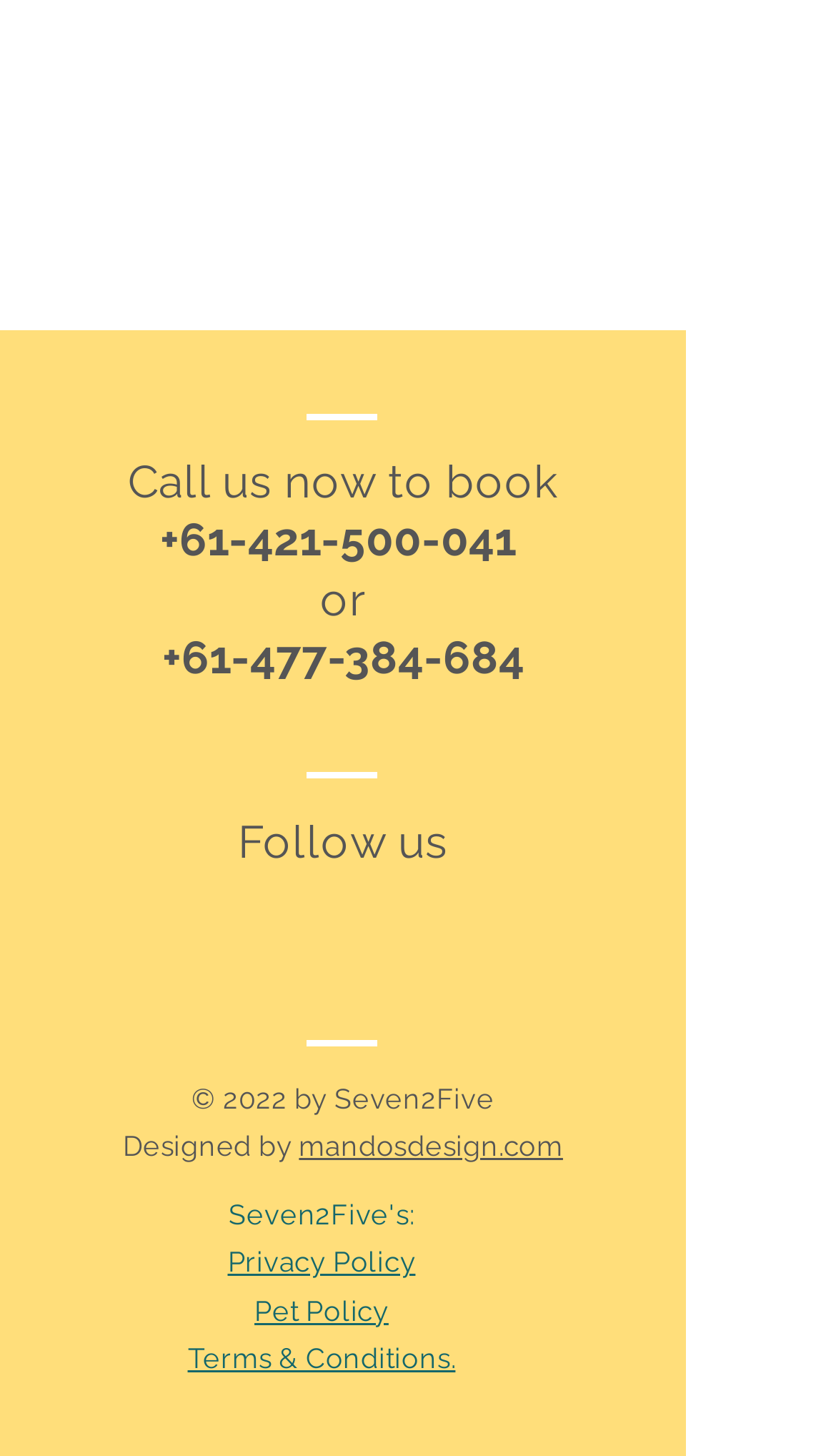What social media platforms are available?
Please look at the screenshot and answer using one word or phrase.

Instagram and Facebook